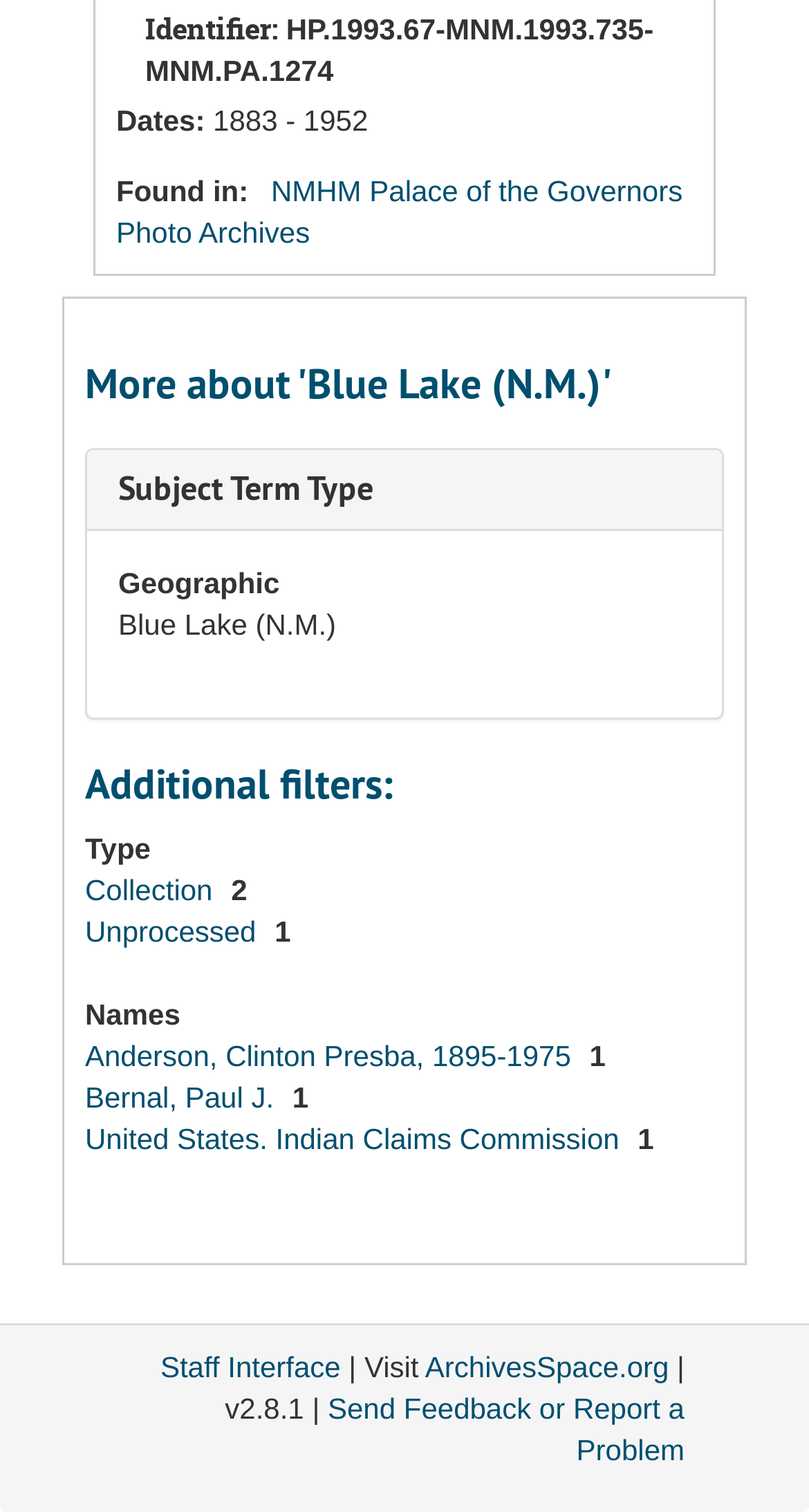What is the subject term type of the item?
Answer the question based on the image using a single word or a brief phrase.

Geographic